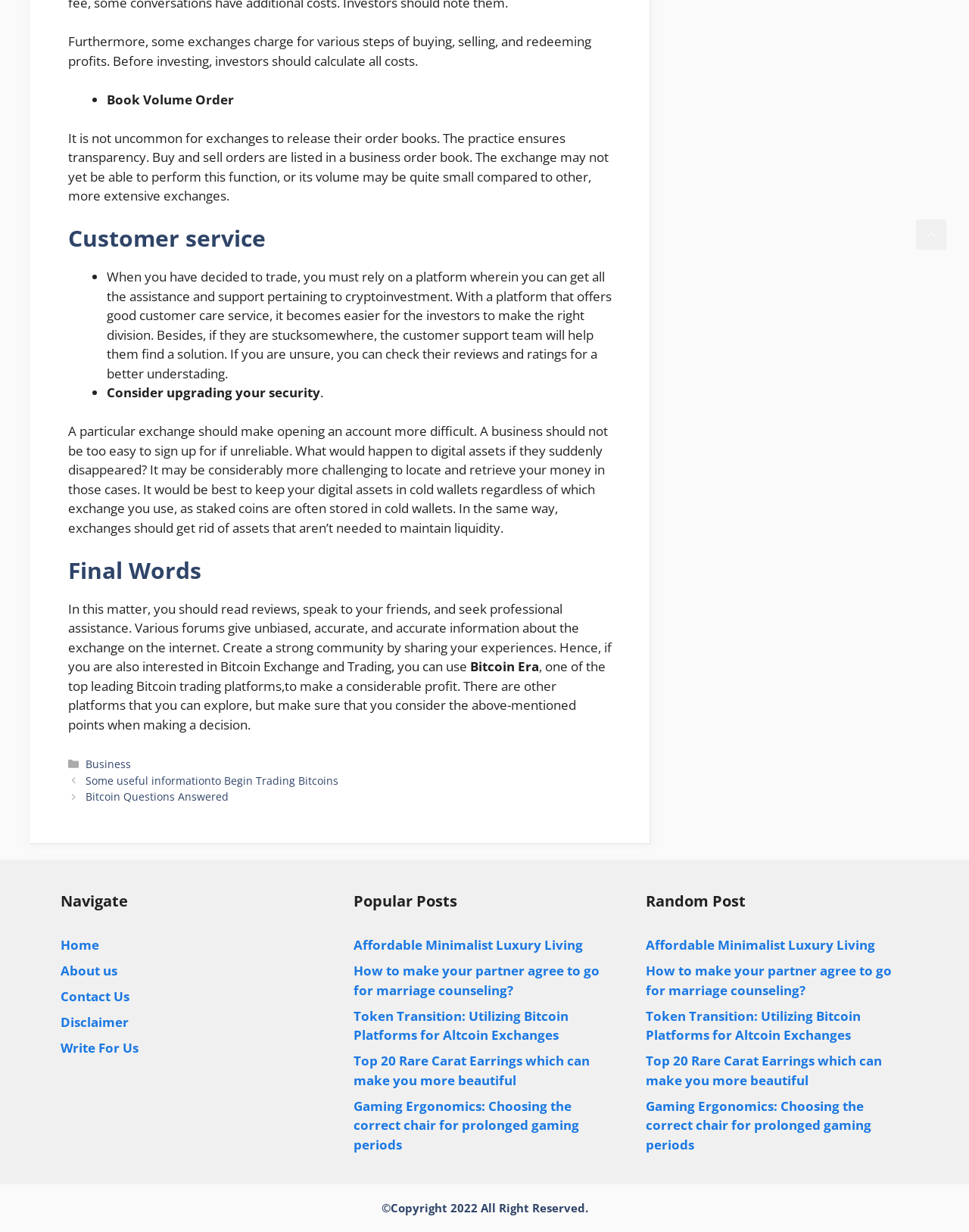Please specify the bounding box coordinates of the element that should be clicked to execute the given instruction: 'Scroll back to top'. Ensure the coordinates are four float numbers between 0 and 1, expressed as [left, top, right, bottom].

[0.945, 0.178, 0.977, 0.203]